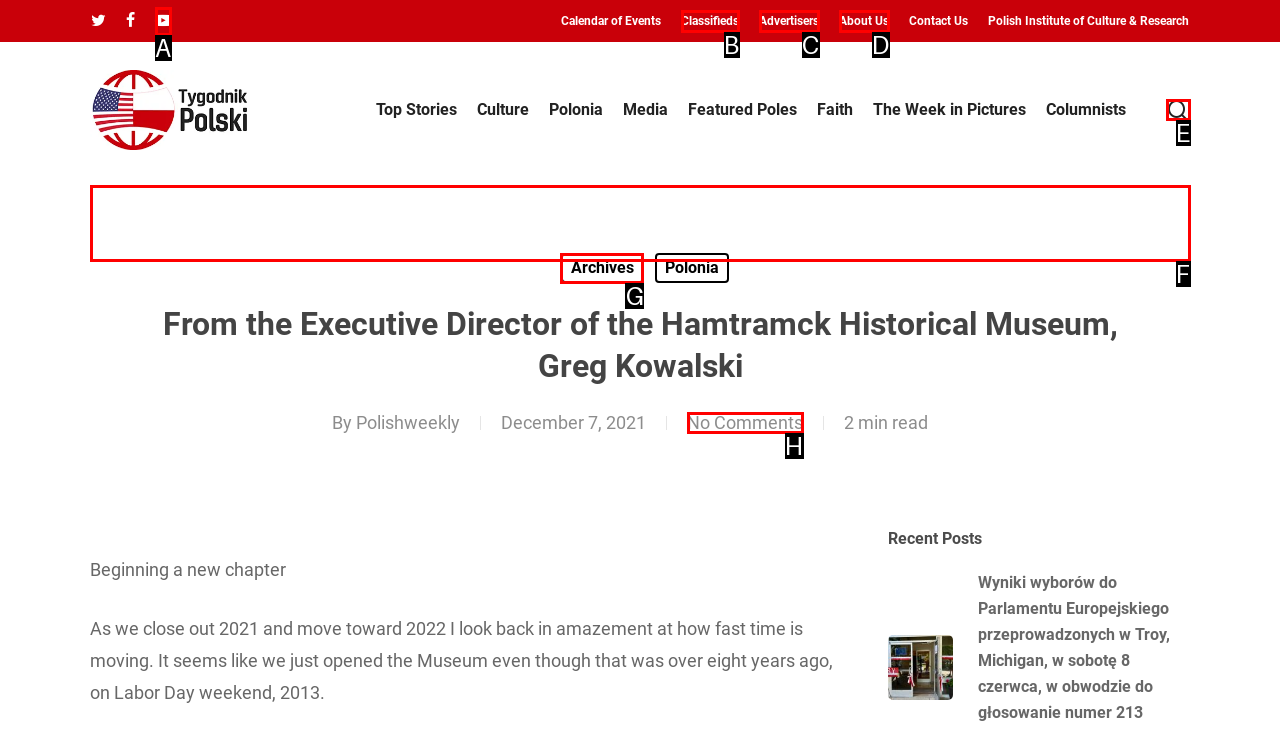Match the element description to one of the options: search
Respond with the corresponding option's letter.

E